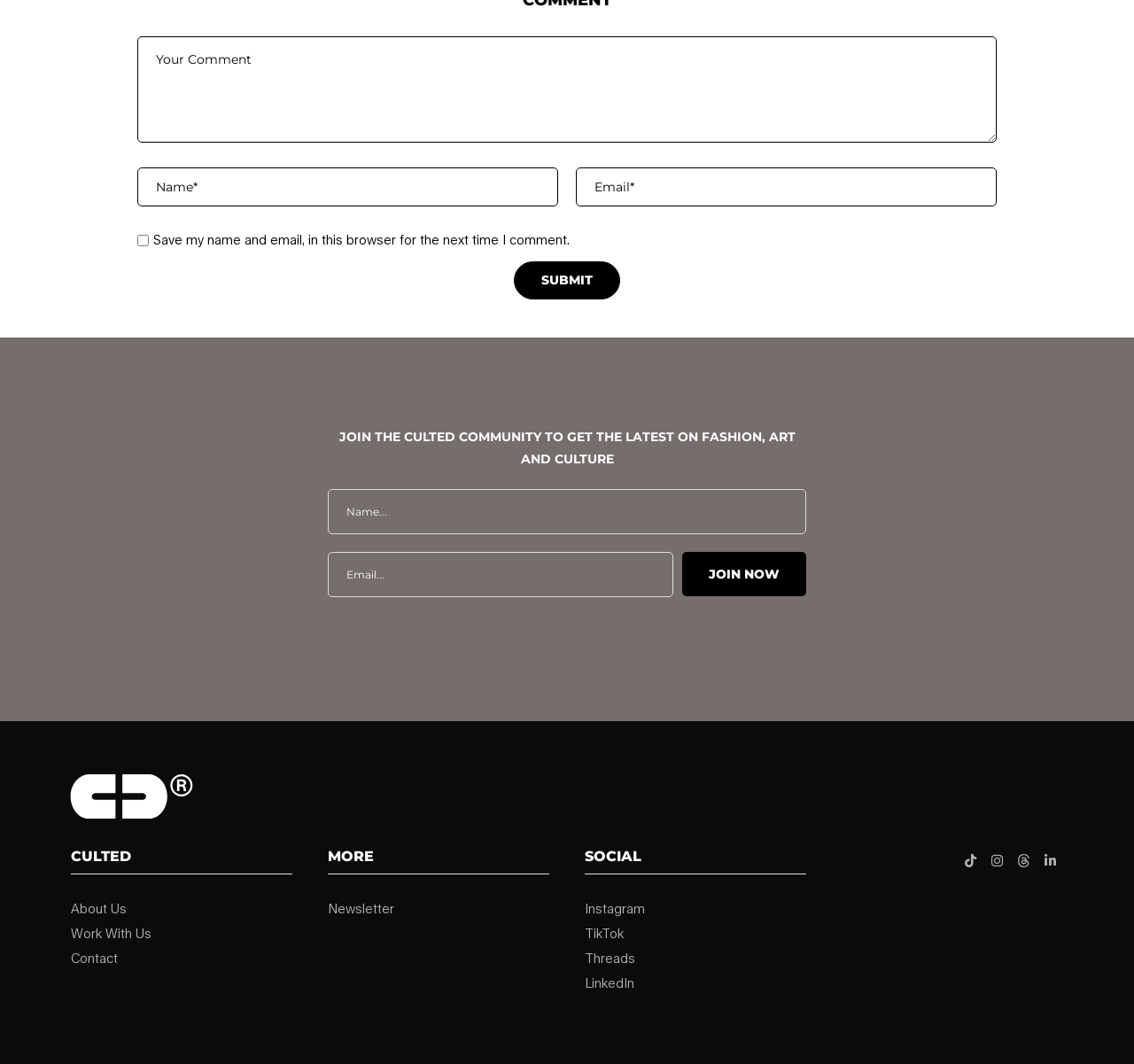Find the bounding box coordinates of the area to click in order to follow the instruction: "Enter your comment".

[0.121, 0.034, 0.879, 0.134]